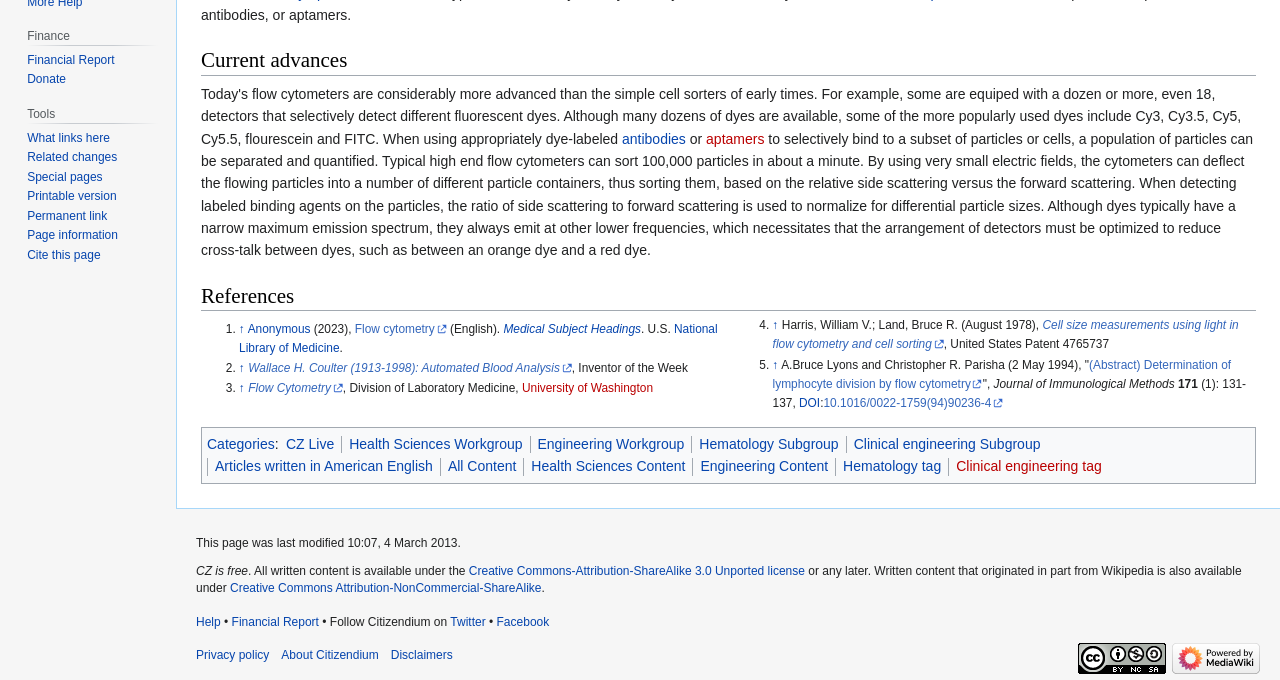Given the description of a UI element: "Privacy policy", identify the bounding box coordinates of the matching element in the webpage screenshot.

[0.153, 0.952, 0.21, 0.973]